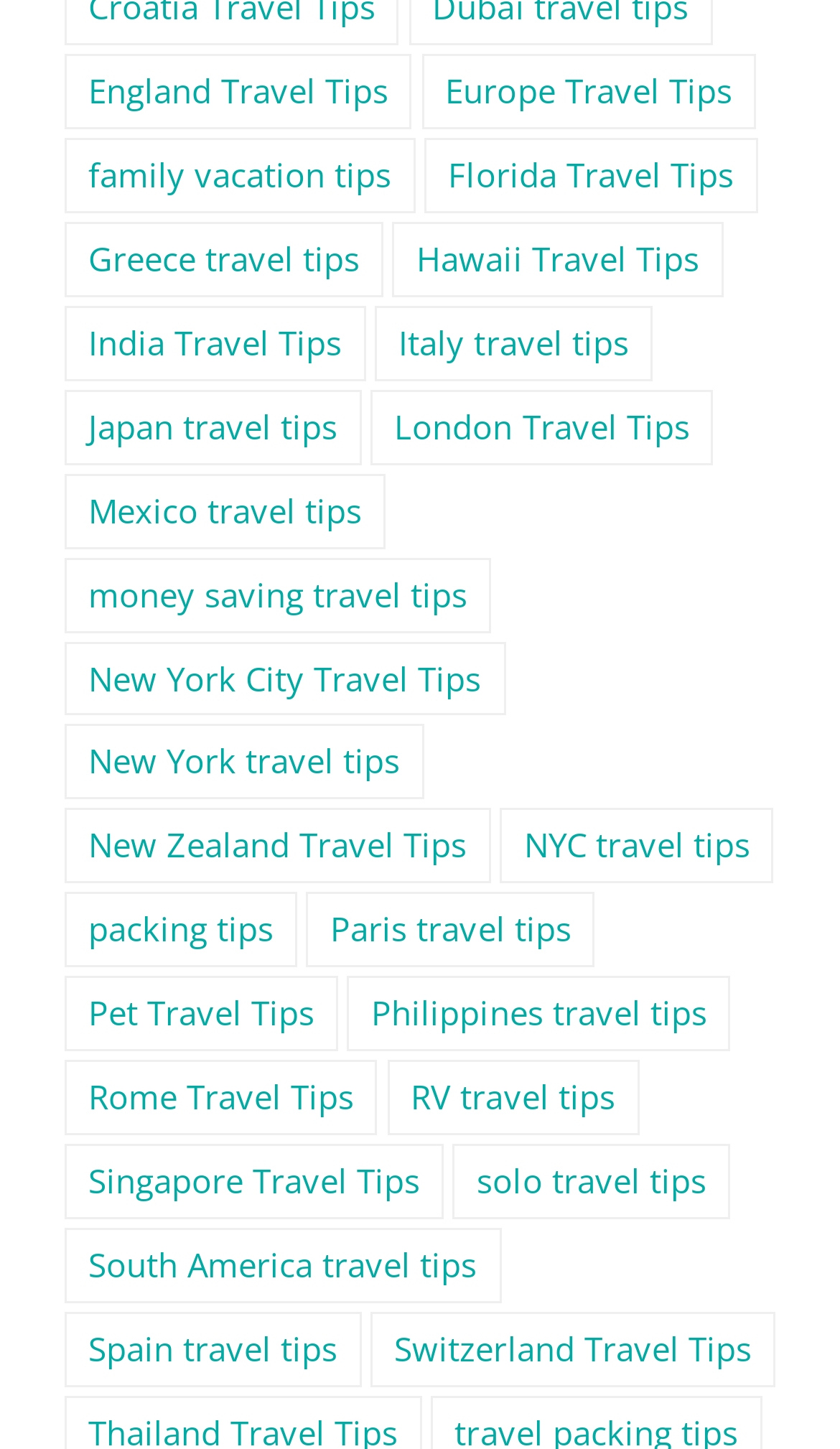Locate the bounding box coordinates of the area where you should click to accomplish the instruction: "Get Hawaii travel tips".

[0.468, 0.153, 0.86, 0.205]